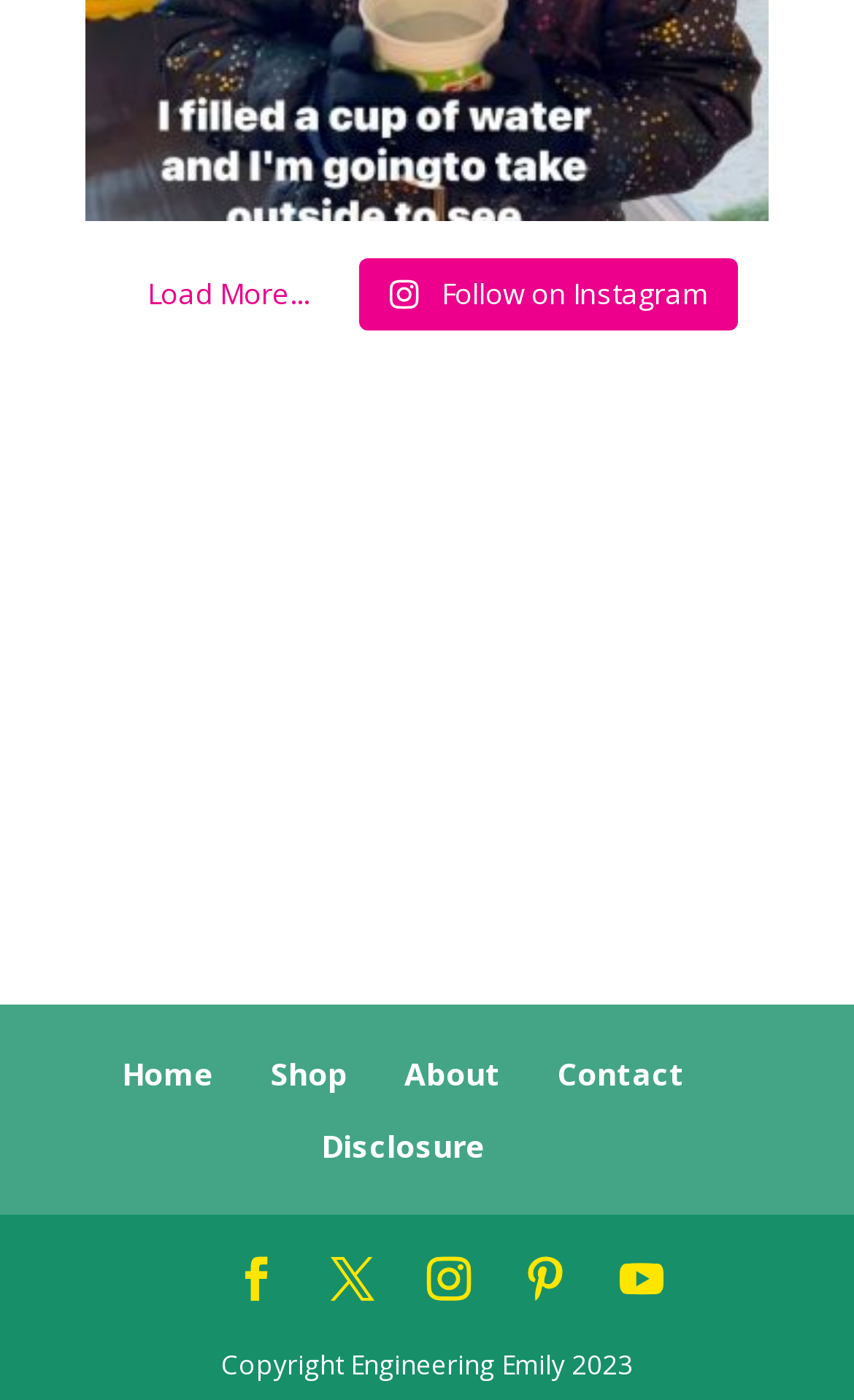Can you specify the bounding box coordinates for the region that should be clicked to fulfill this instruction: "Visit shop page".

[0.317, 0.752, 0.406, 0.782]